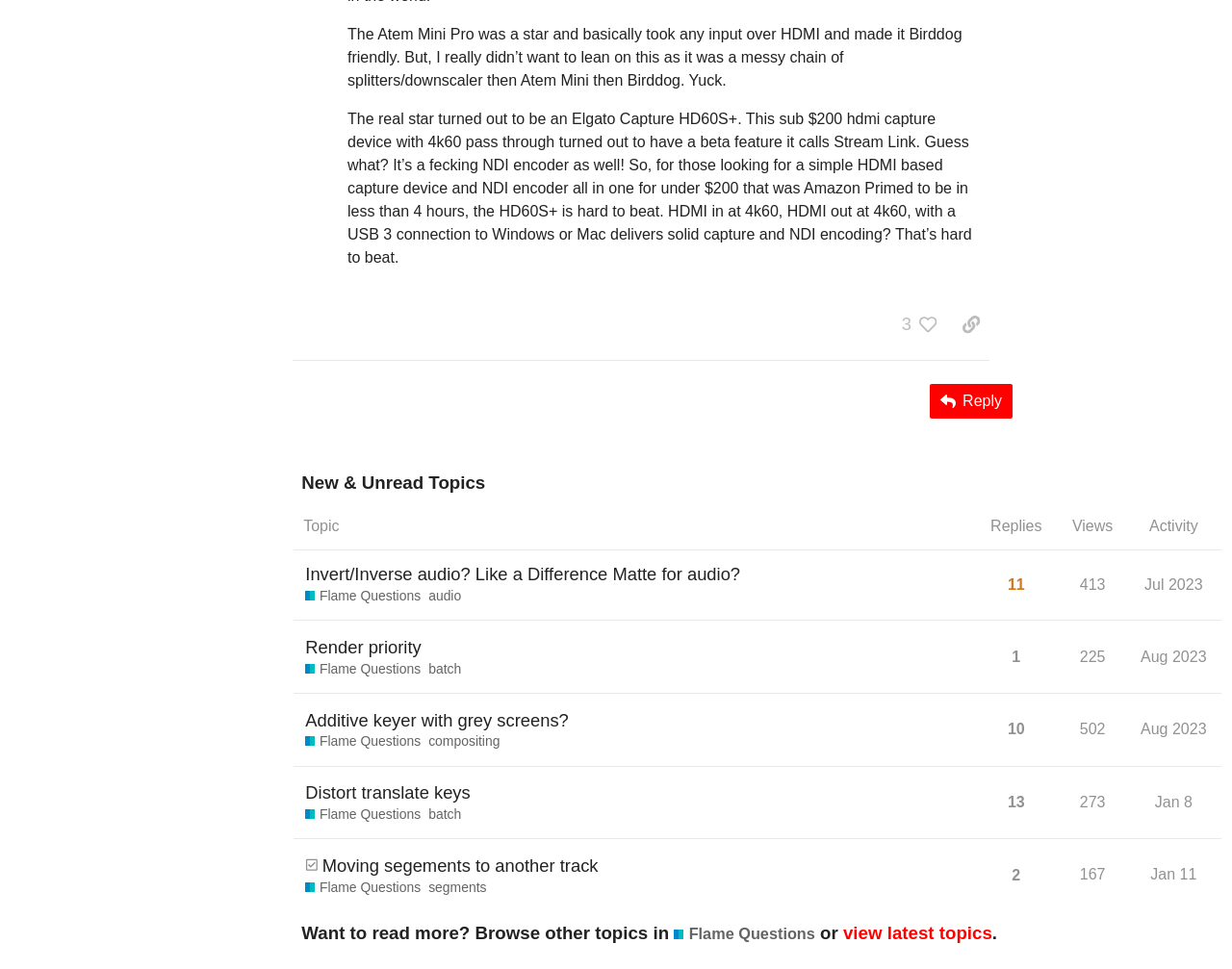Answer briefly with one word or phrase:
What is the topic of the first post?

Invert/Inverse audio?